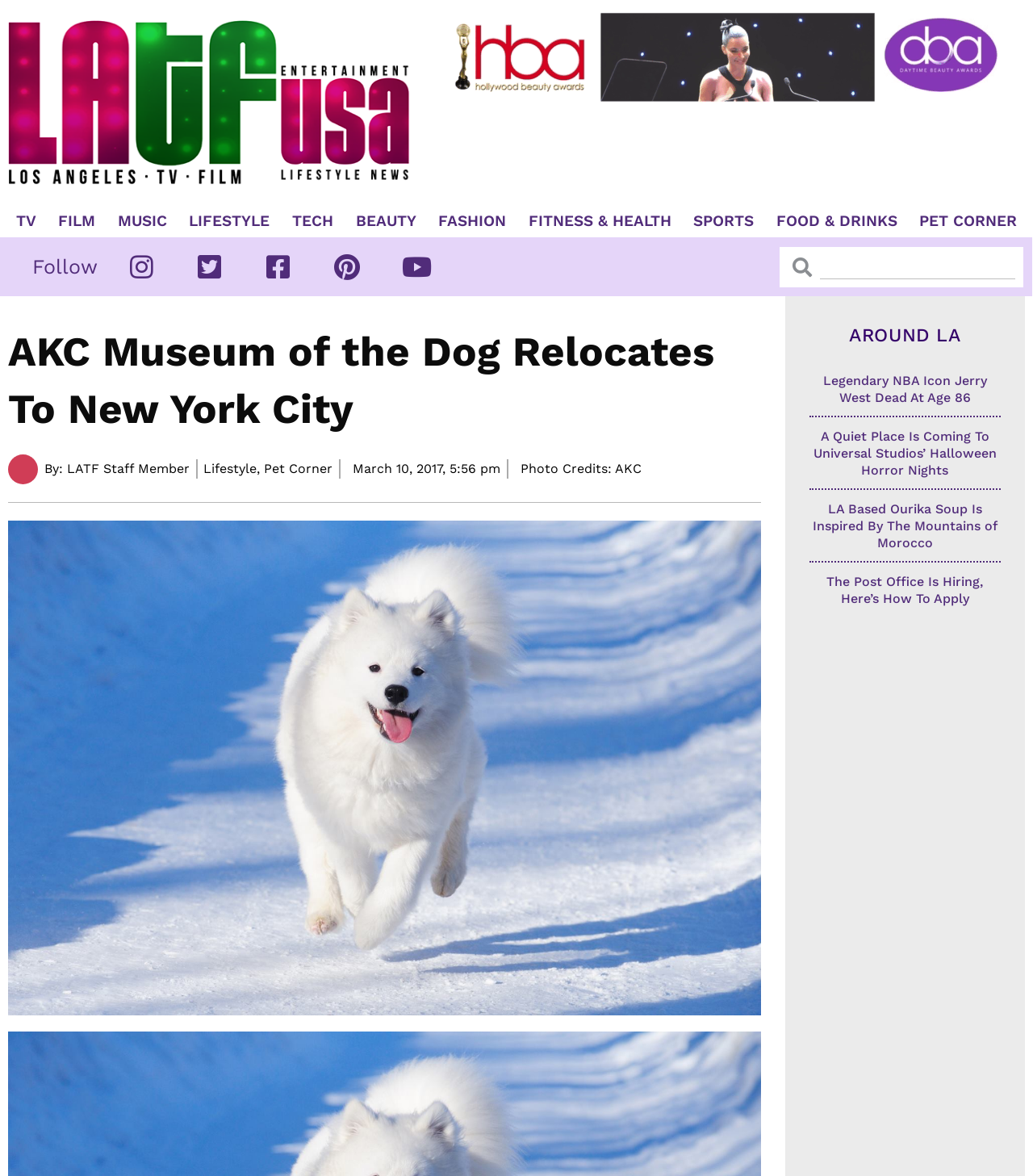Use a single word or phrase to answer this question: 
What is the title of the first article in the 'AROUND LA' section?

Legendary NBA Icon Jerry West Dead At Age 86